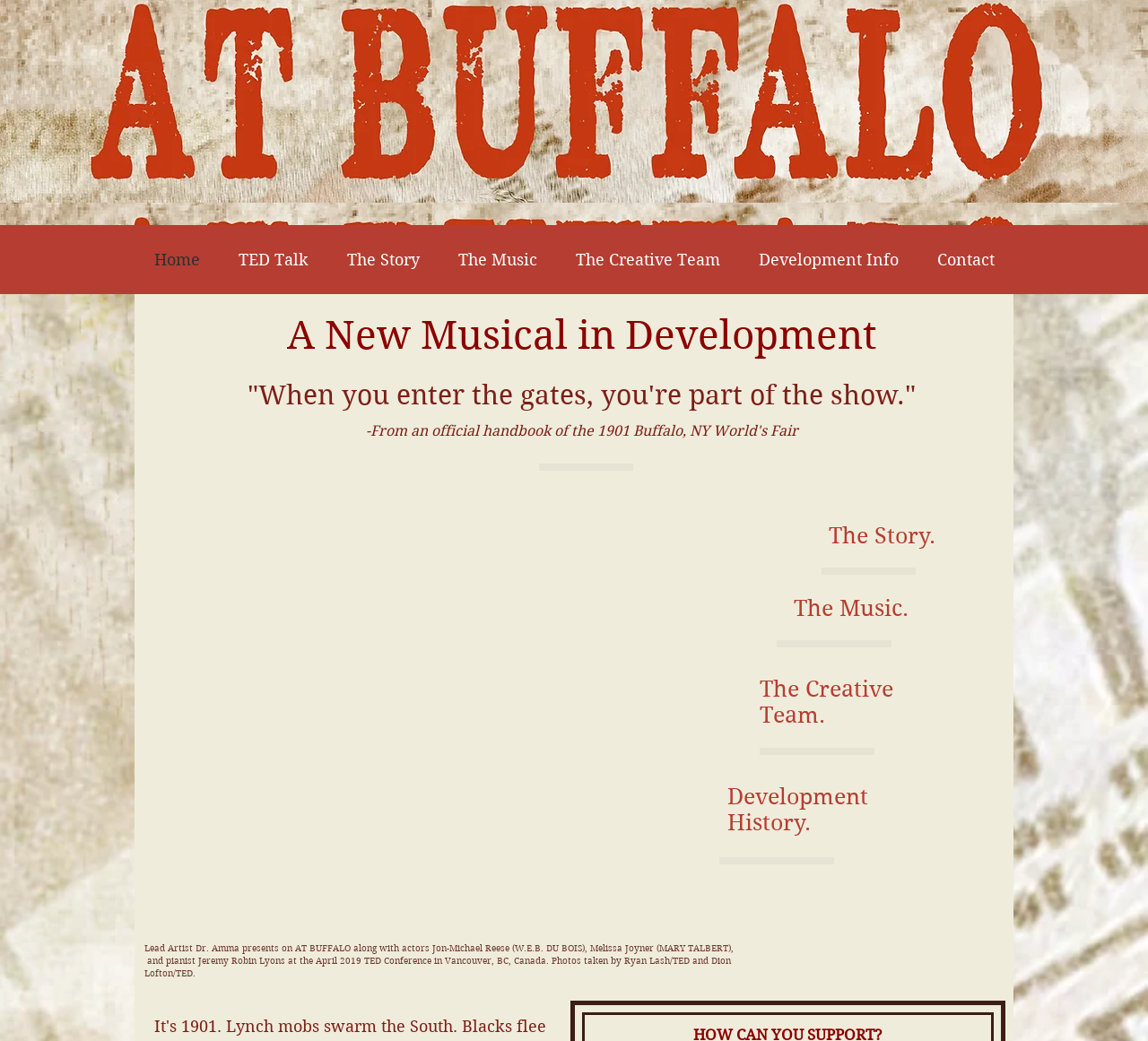Please determine the bounding box coordinates for the UI element described here. Use the format (top-left x, top-left y, bottom-right x, bottom-right y) with values bounded between 0 and 1: Development Info

[0.644, 0.216, 0.799, 0.283]